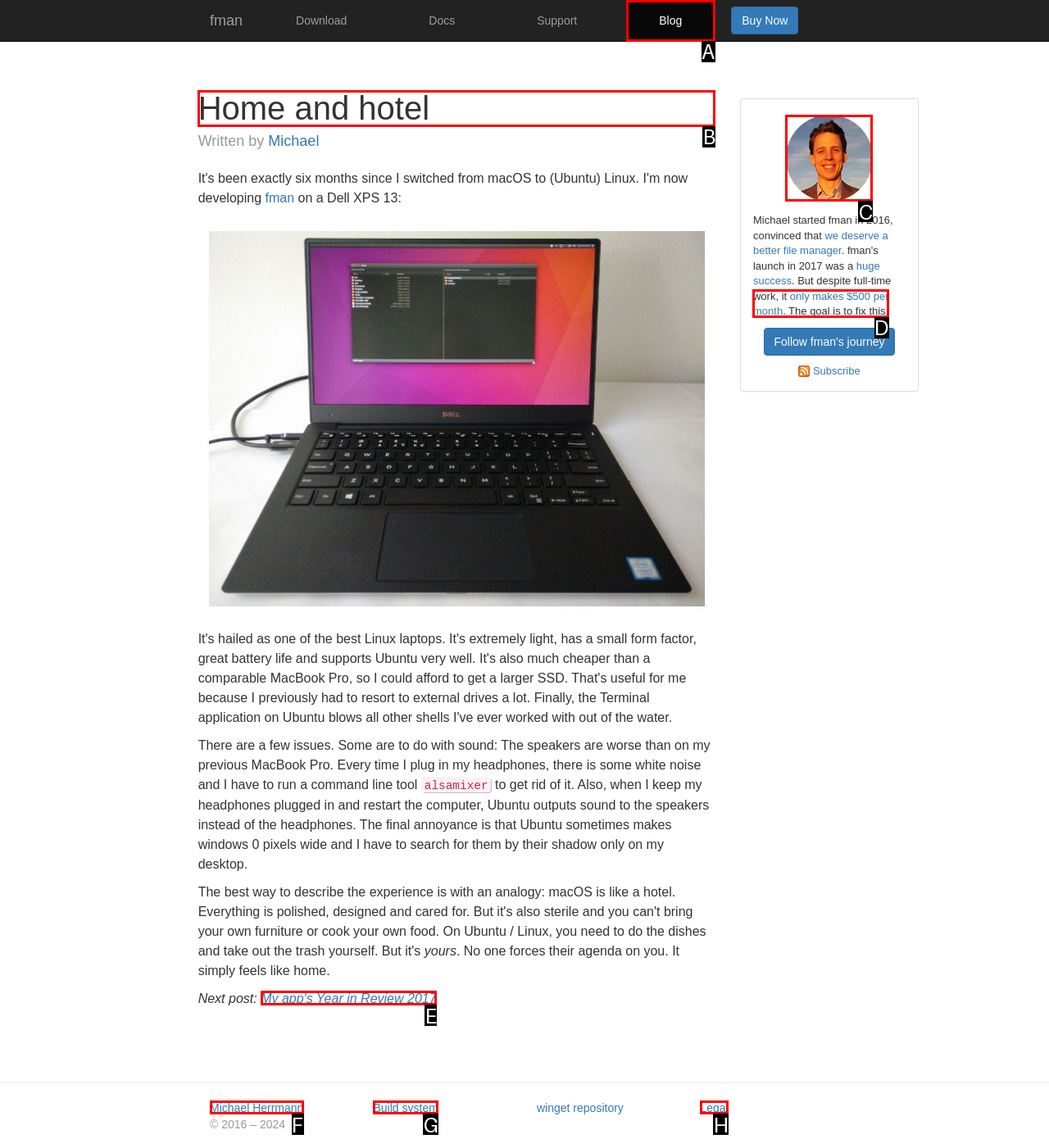Point out the HTML element I should click to achieve the following task: Read the blog post Provide the letter of the selected option from the choices.

B